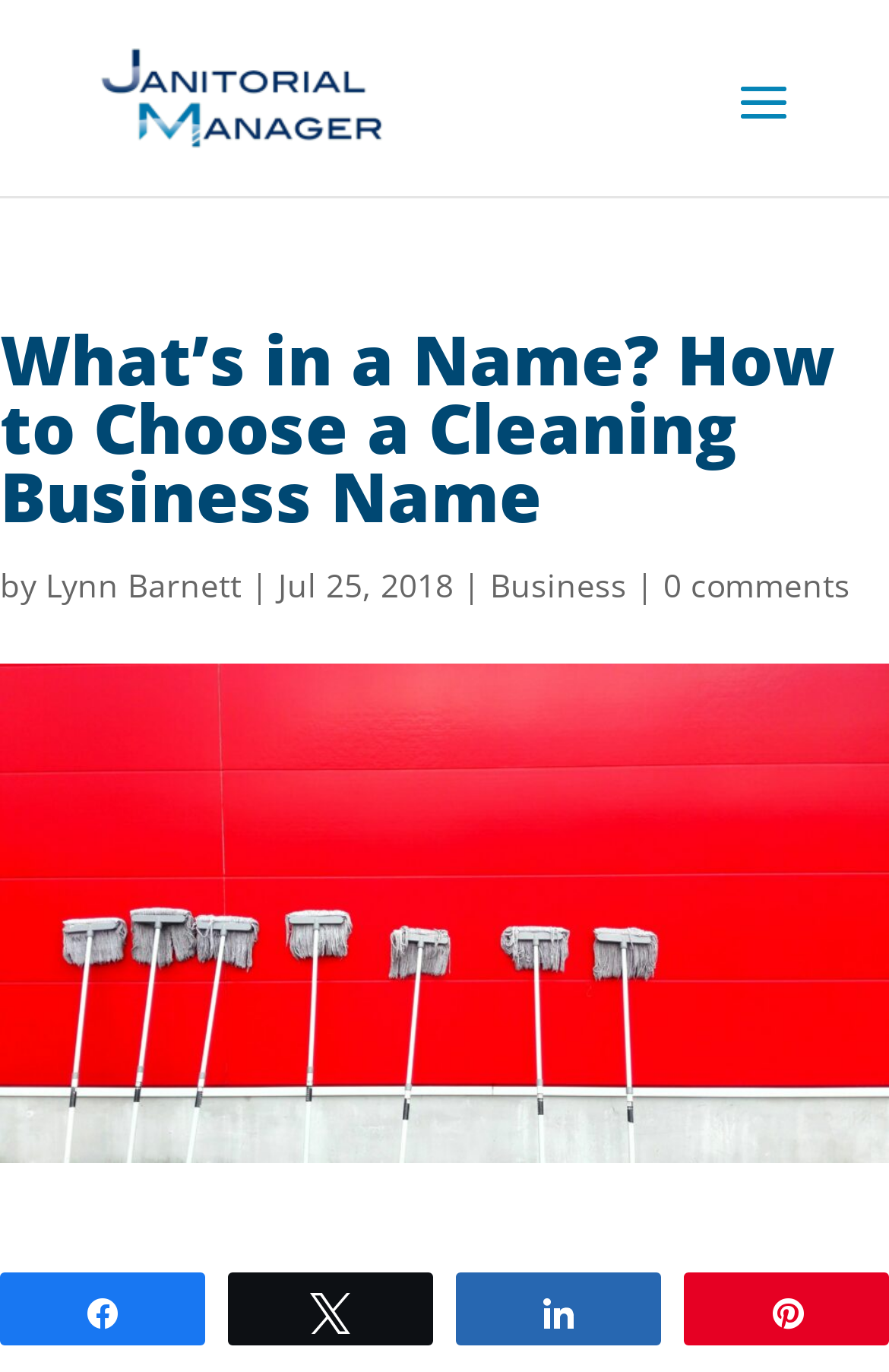Use a single word or phrase to answer the question: 
What is the category of the article?

Business